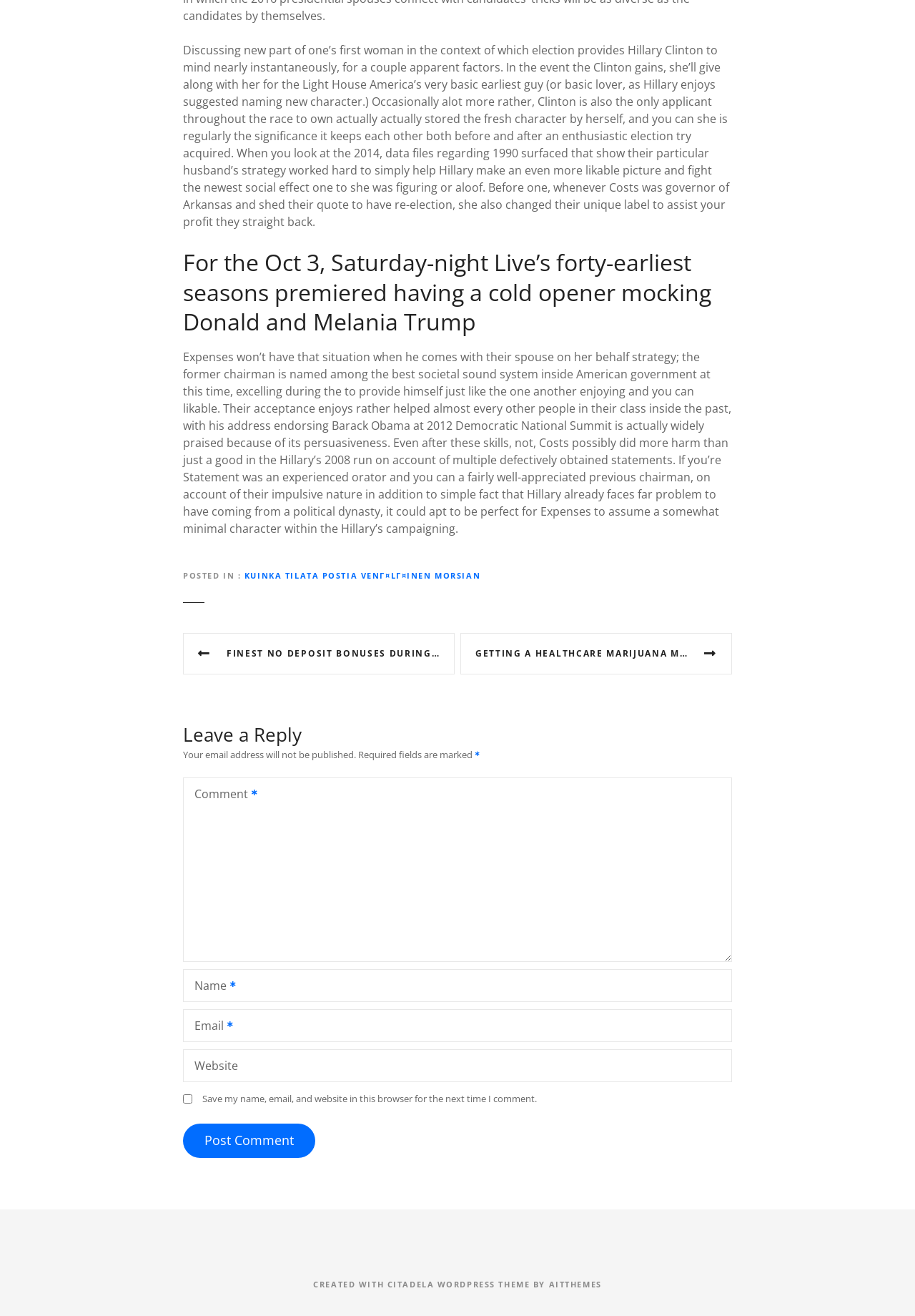Based on the description "parent_node: Email * aria-describedby="email-notes" name="email"", find the bounding box of the specified UI element.

[0.318, 0.768, 0.799, 0.792]